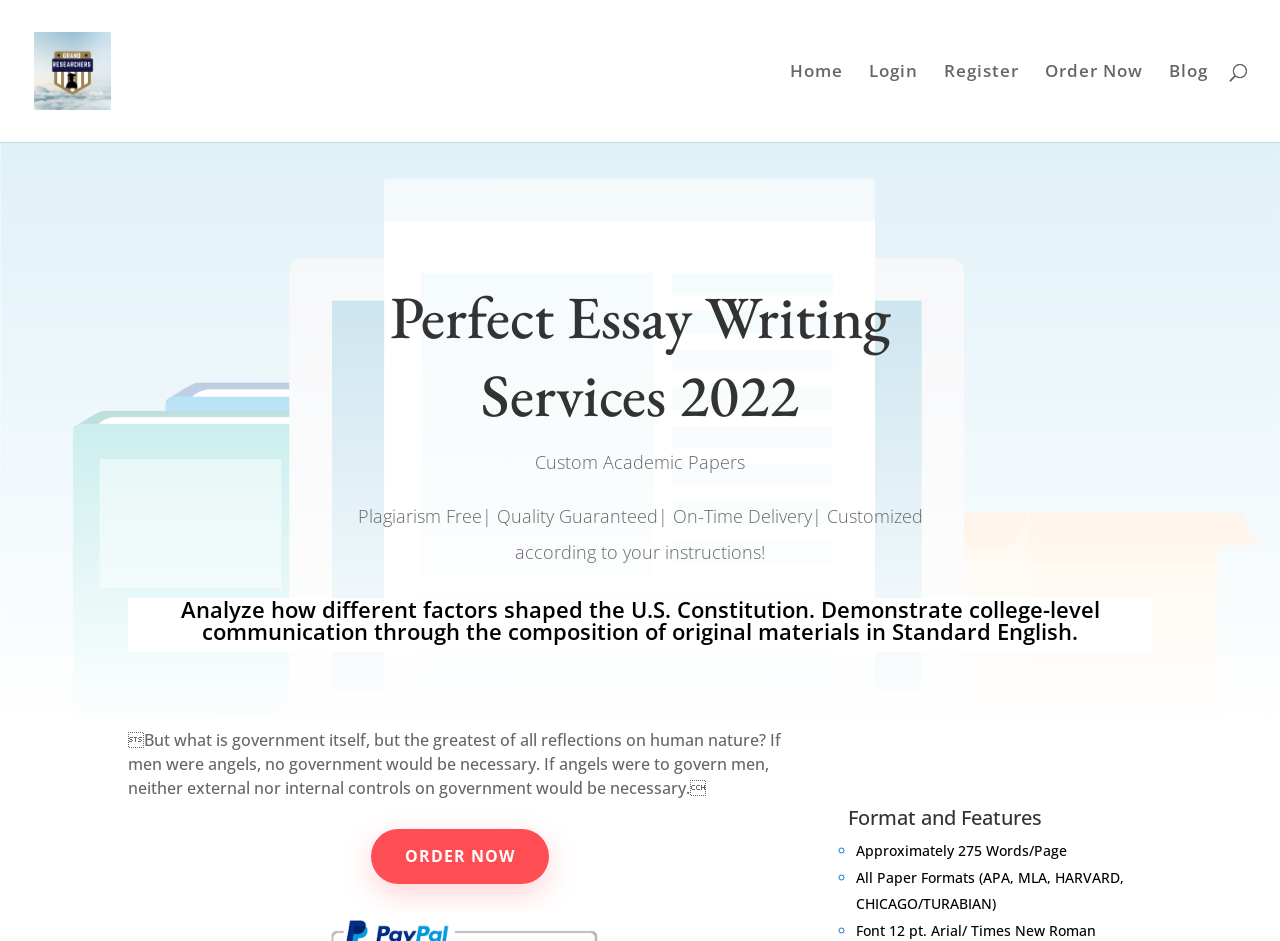Provide a thorough and detailed response to the question by examining the image: 
What is the format of the papers offered?

The format of the papers offered can be found in the 'Format and Features' section of the webpage, where it is listed as 'All Paper Formats (APA, MLA, HARVARD, CHICAGO/TURABIAN)'.